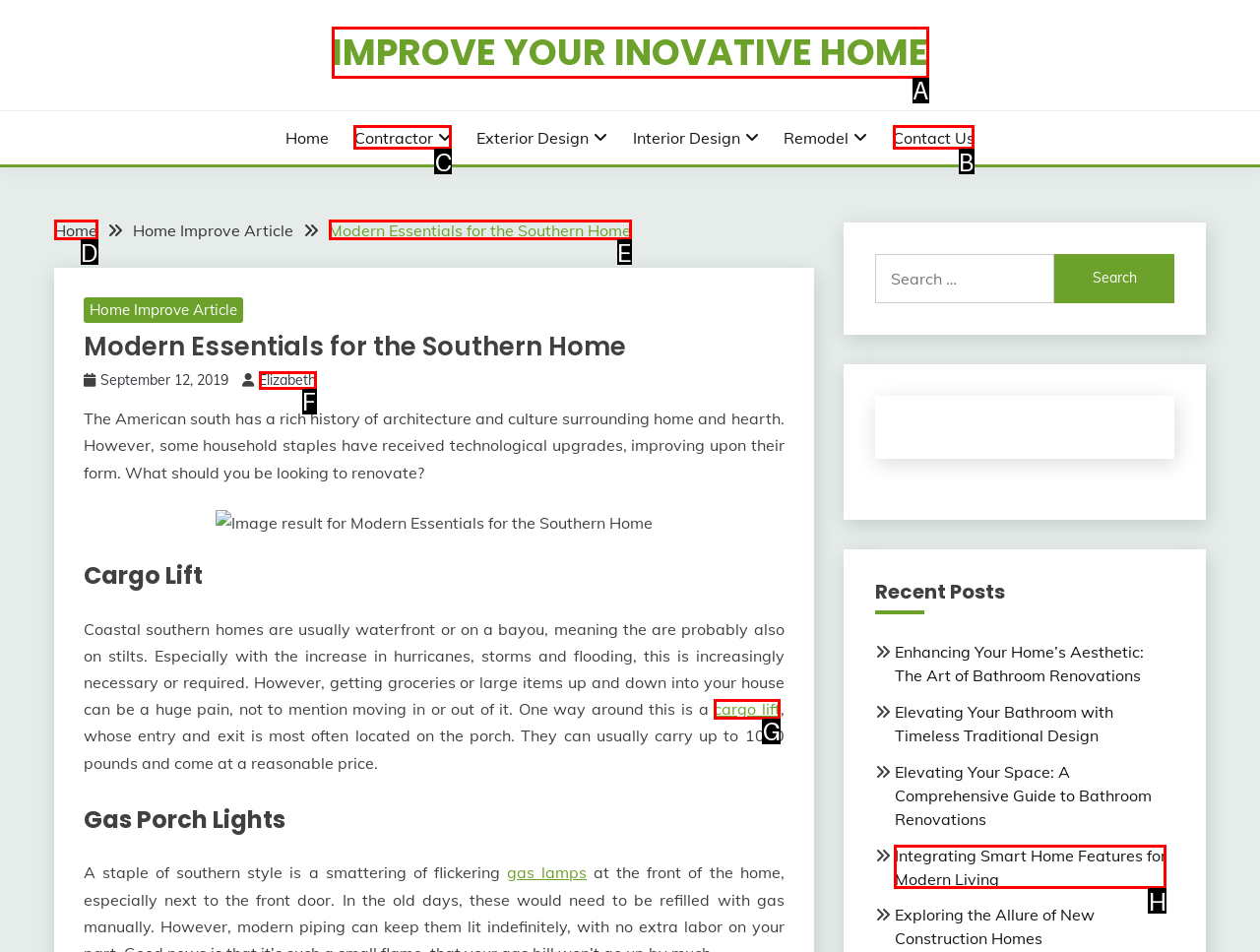Identify the HTML element to click to execute this task: Click on the 'Contact Us' link Respond with the letter corresponding to the proper option.

B